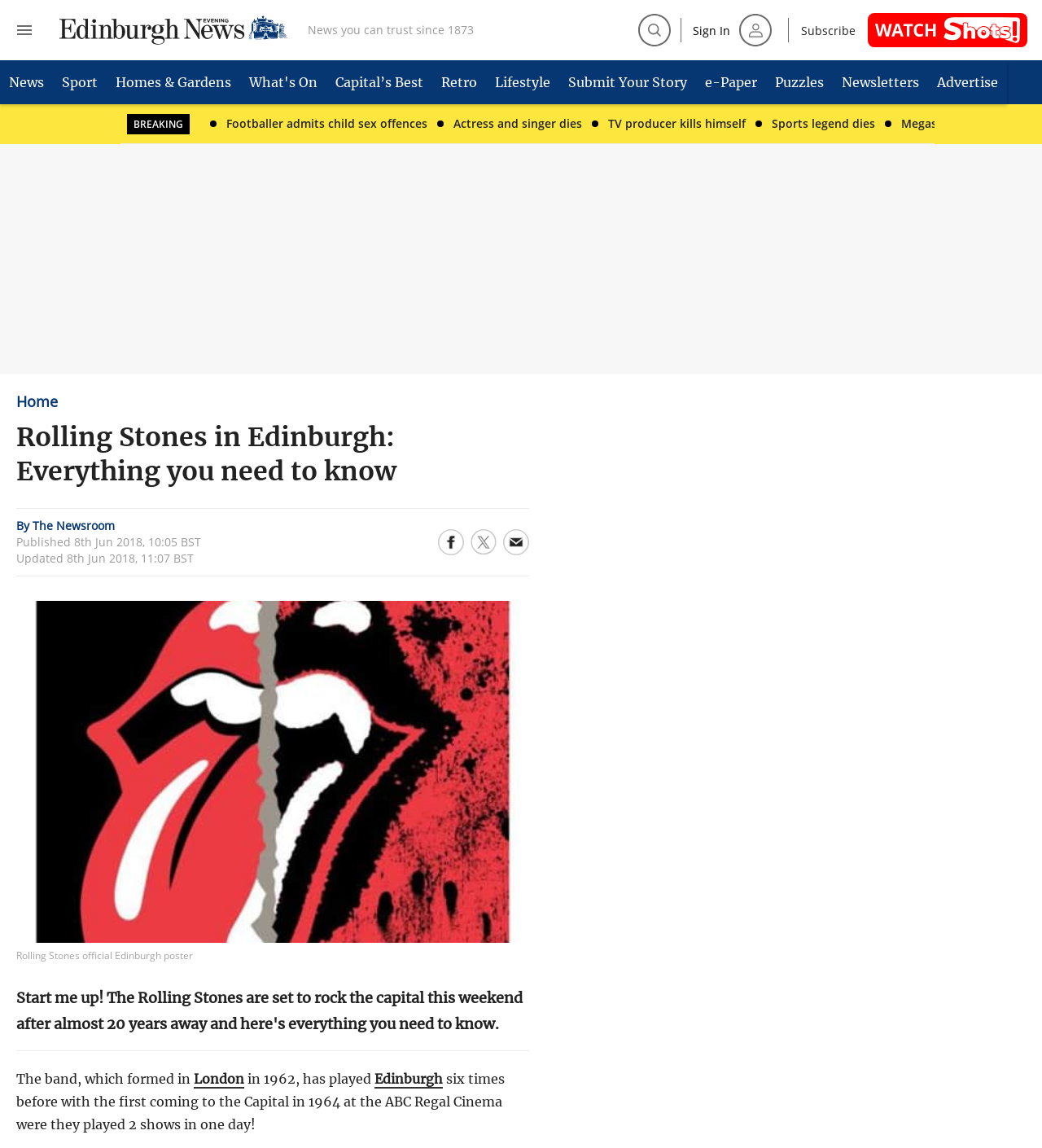Find the bounding box coordinates of the area to click in order to follow the instruction: "Search".

[0.612, 0.011, 0.644, 0.041]